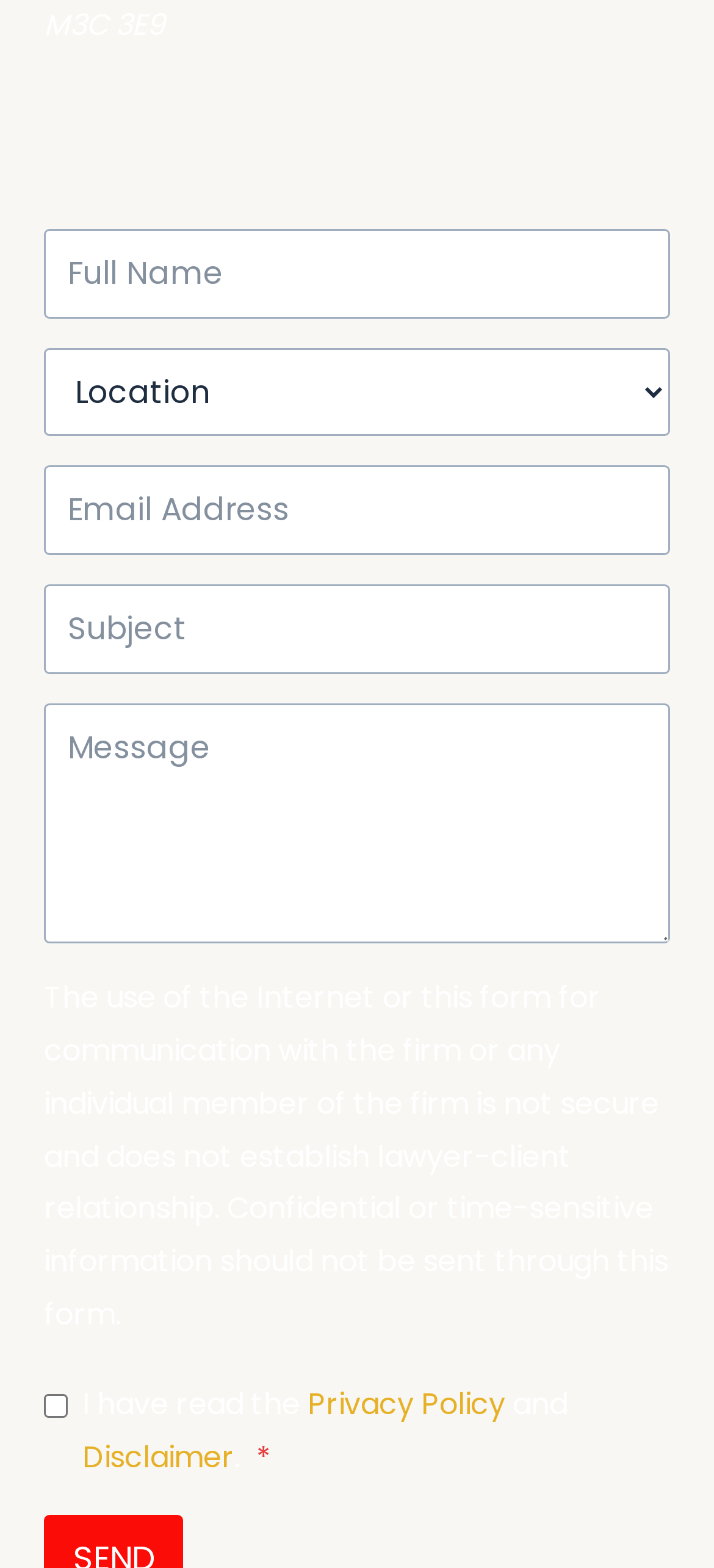Please identify the bounding box coordinates of the element that needs to be clicked to execute the following command: "Click the privacy policy link". Provide the bounding box using four float numbers between 0 and 1, formatted as [left, top, right, bottom].

[0.431, 0.883, 0.708, 0.909]